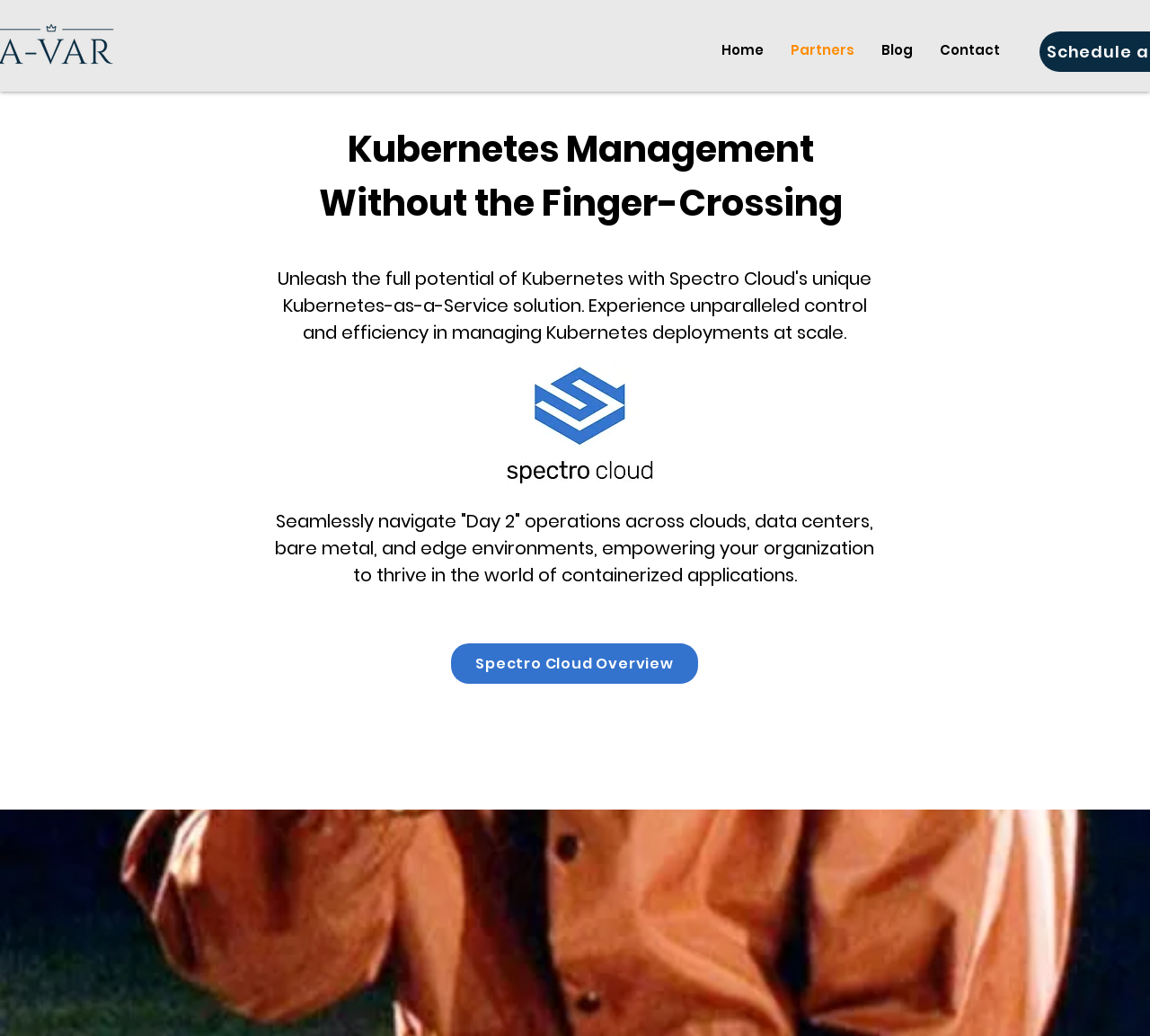How many navigation links are there?
Please provide a single word or phrase answer based on the image.

4